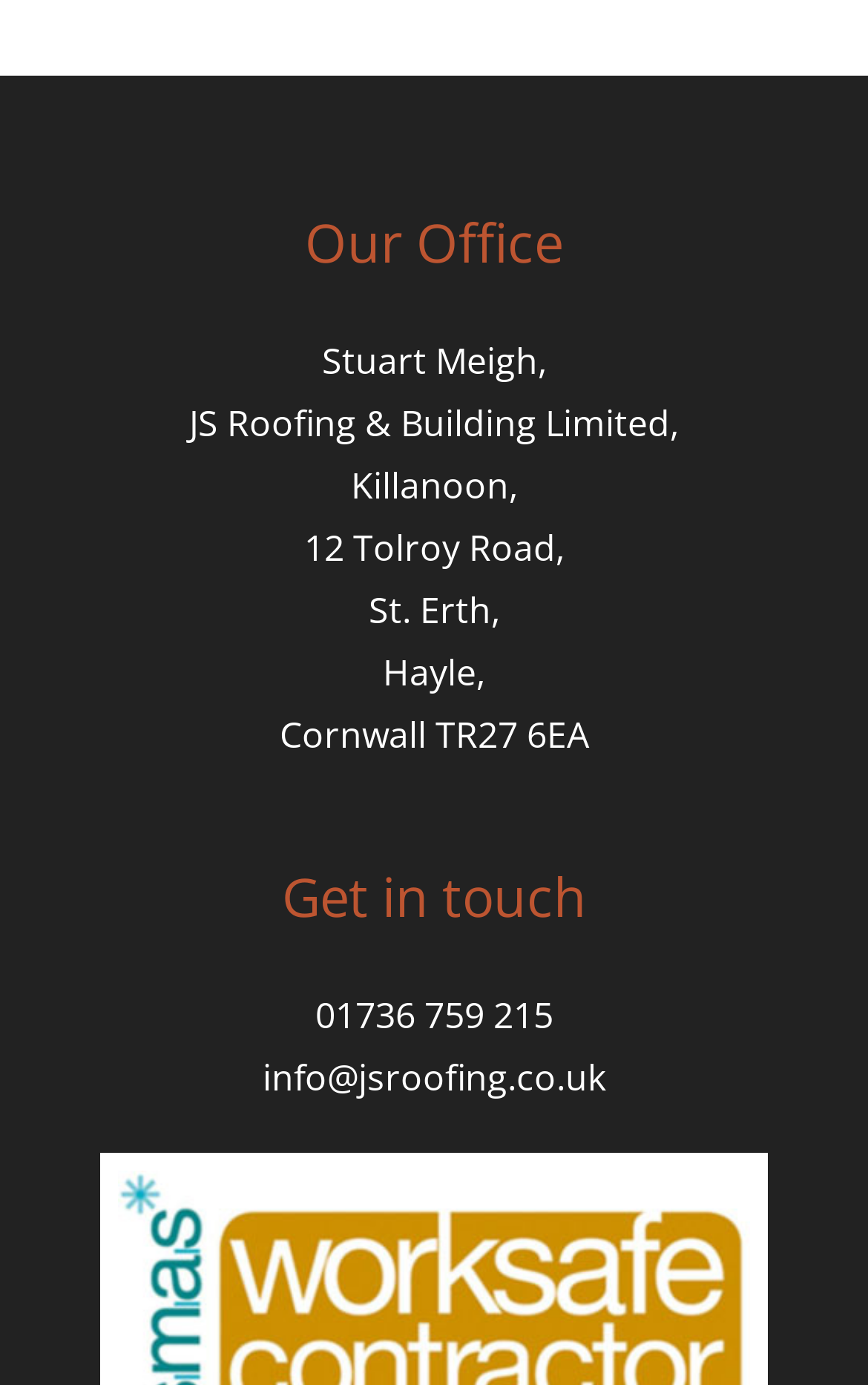Identify the bounding box for the given UI element using the description provided. Coordinates should be in the format (top-left x, top-left y, bottom-right x, bottom-right y) and must be between 0 and 1. Here is the description: info@jsroofing.co.uk

[0.303, 0.76, 0.697, 0.795]